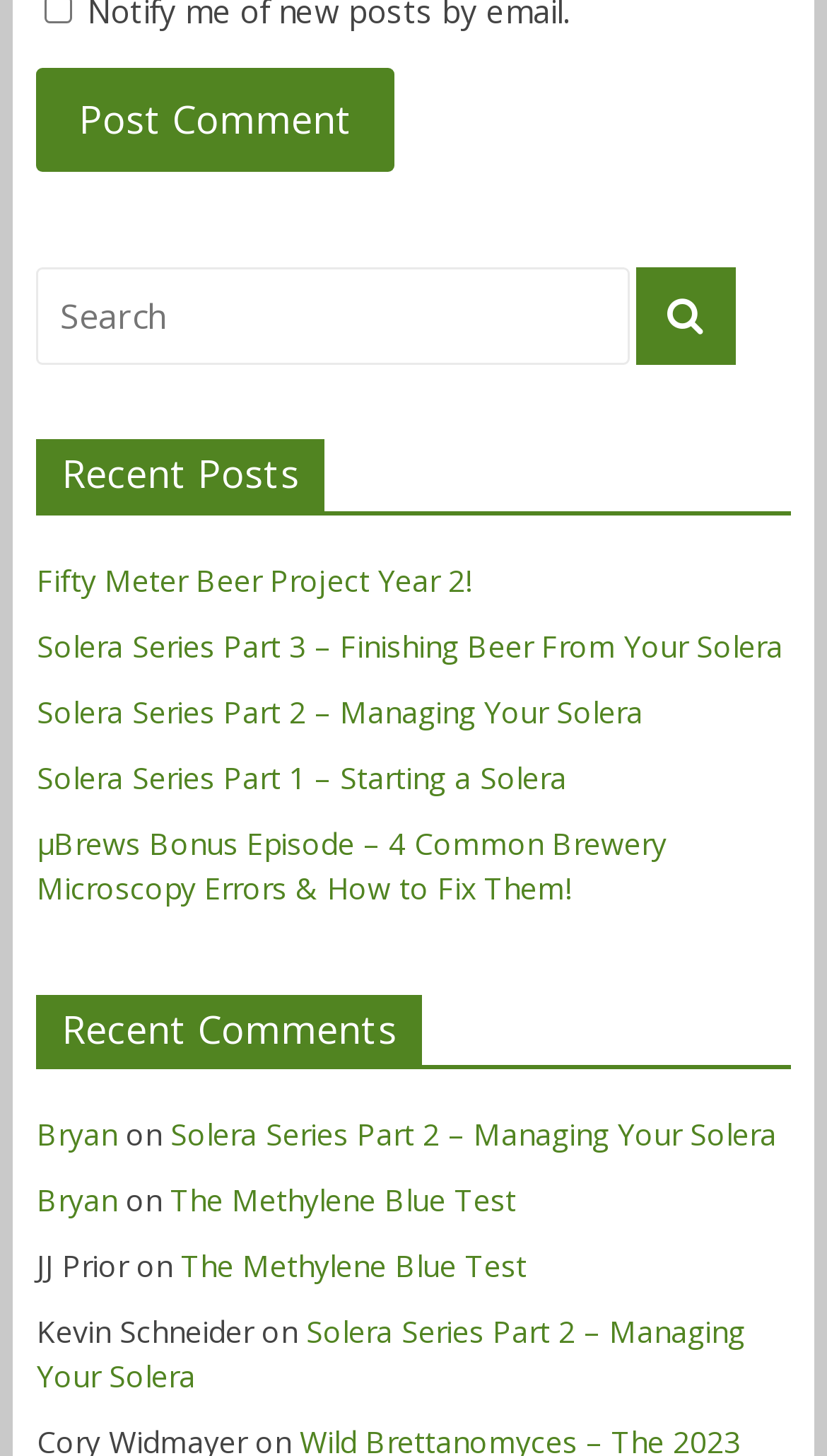Please determine the bounding box coordinates of the element to click on in order to accomplish the following task: "Read the article about Carbon Credits Consulting". Ensure the coordinates are four float numbers ranging from 0 to 1, i.e., [left, top, right, bottom].

None